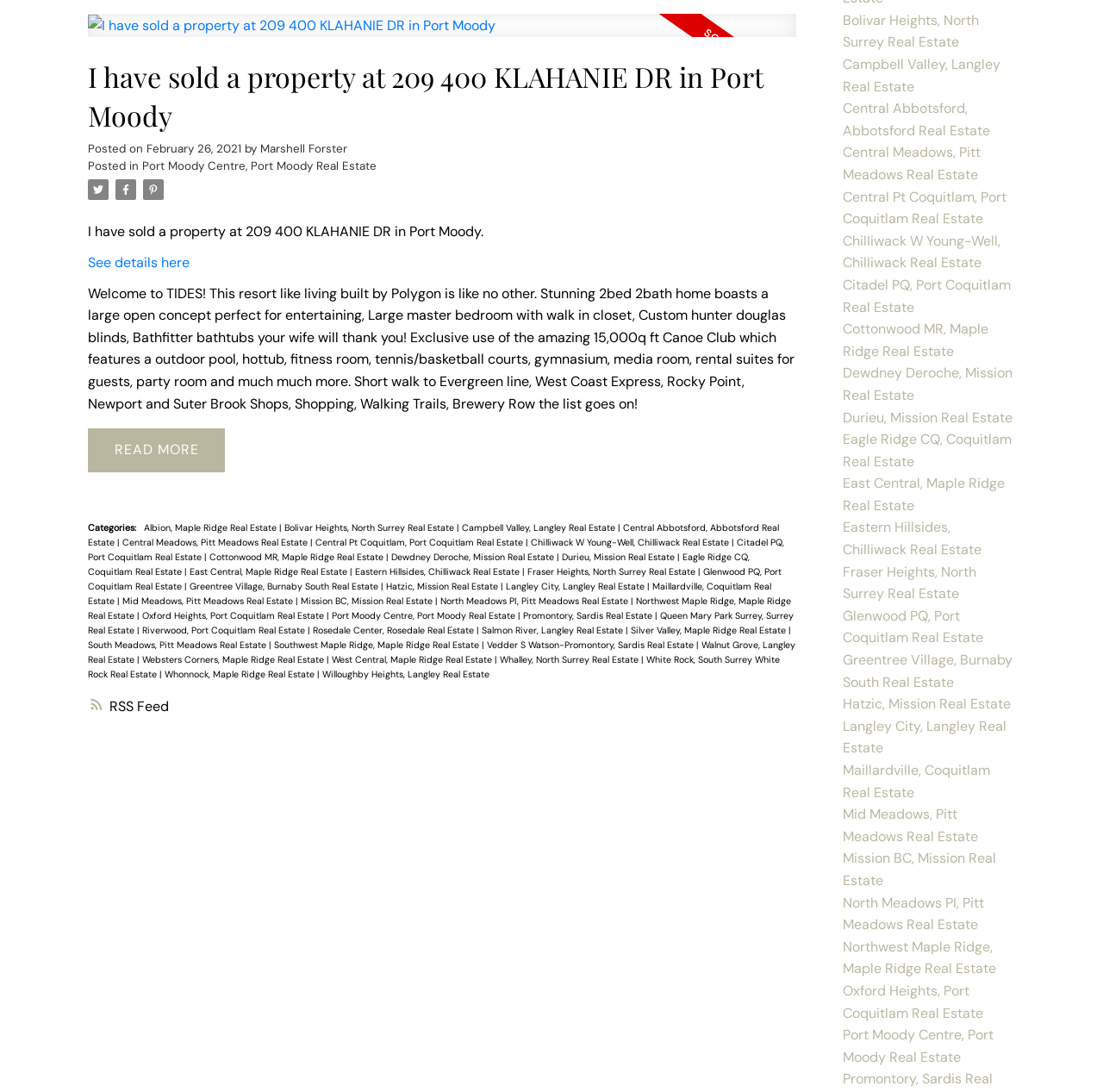What is the name of the resort-like living community?
Provide a well-explained and detailed answer to the question.

The property description mentions 'Welcome to TIDES! This resort like living built by Polygon is like no other.', which indicates that the name of the resort-like living community is TIDES.